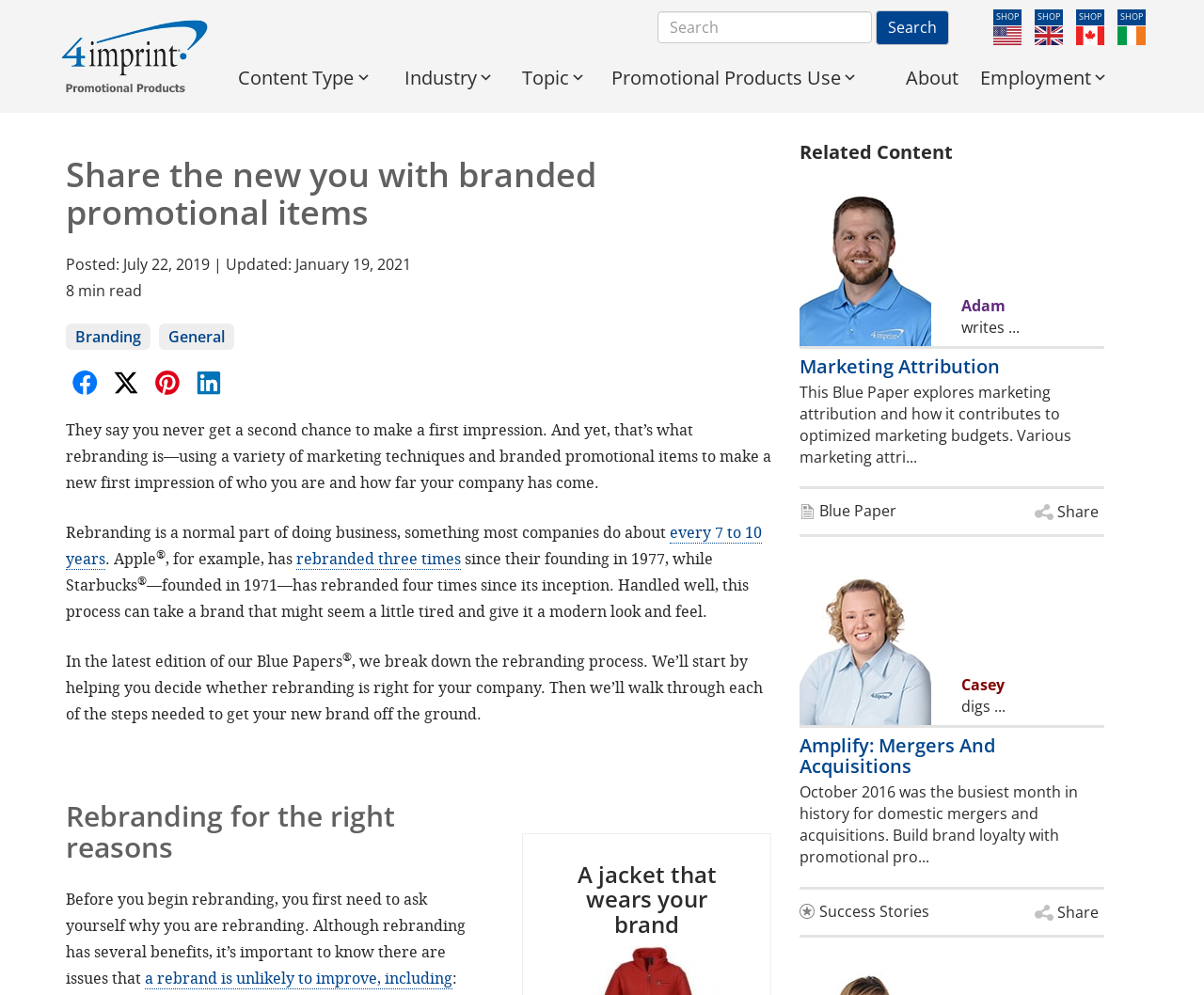Extract the main heading text from the webpage.

Share the new you with branded promotional items